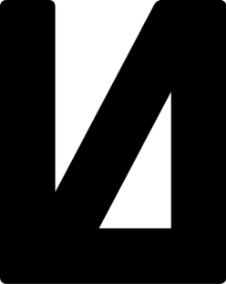Please use the details from the image to answer the following question comprehensively:
What type of music is Tim Giles known for?

According to the caption, Tim Giles is known for his significant contributions to the jazz and improvised music scene in the UK, indicating that he is a renowned figure in these genres.